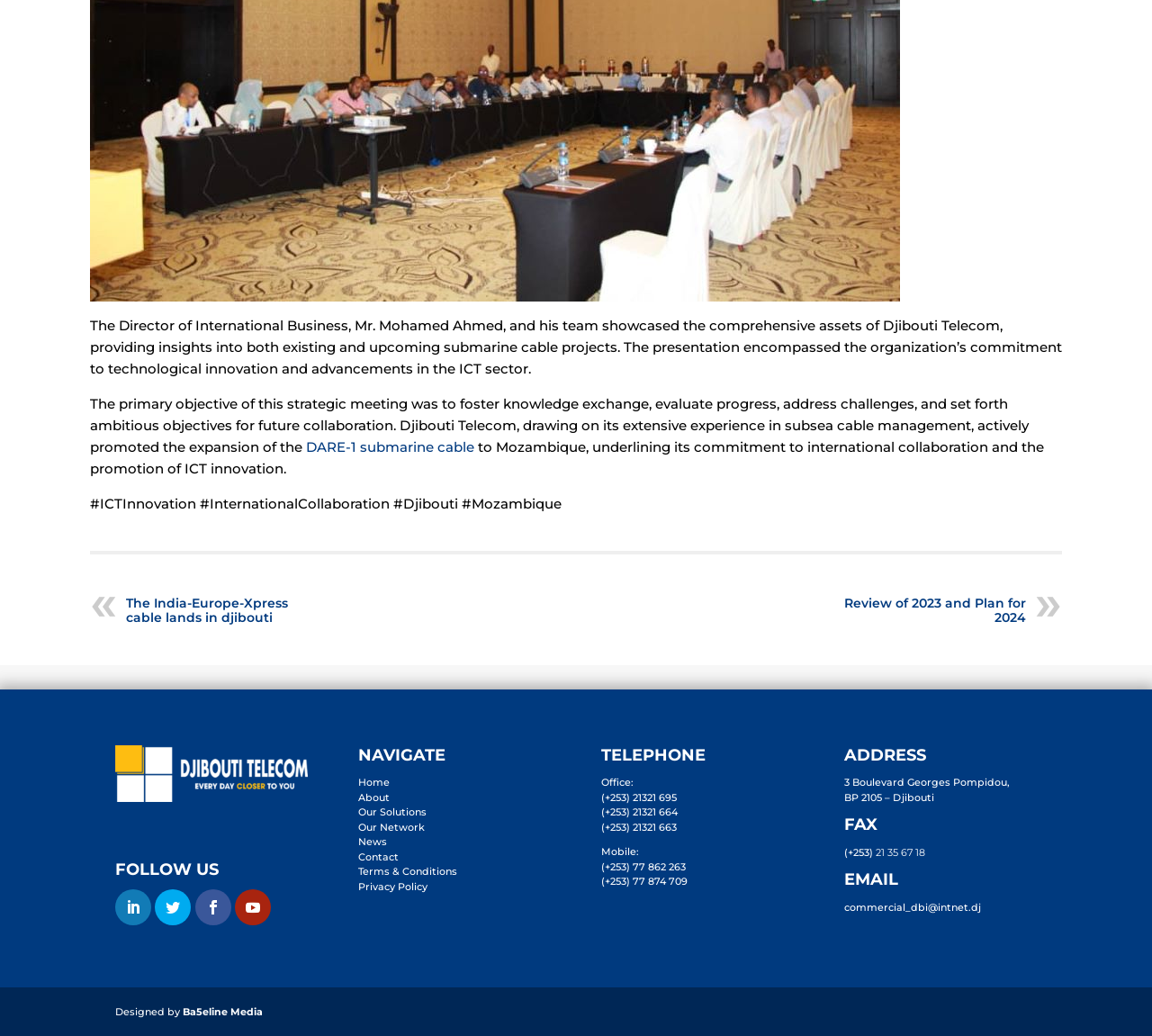Please identify the bounding box coordinates of the element on the webpage that should be clicked to follow this instruction: "Navigate to the About page". The bounding box coordinates should be given as four float numbers between 0 and 1, formatted as [left, top, right, bottom].

[0.311, 0.763, 0.338, 0.776]